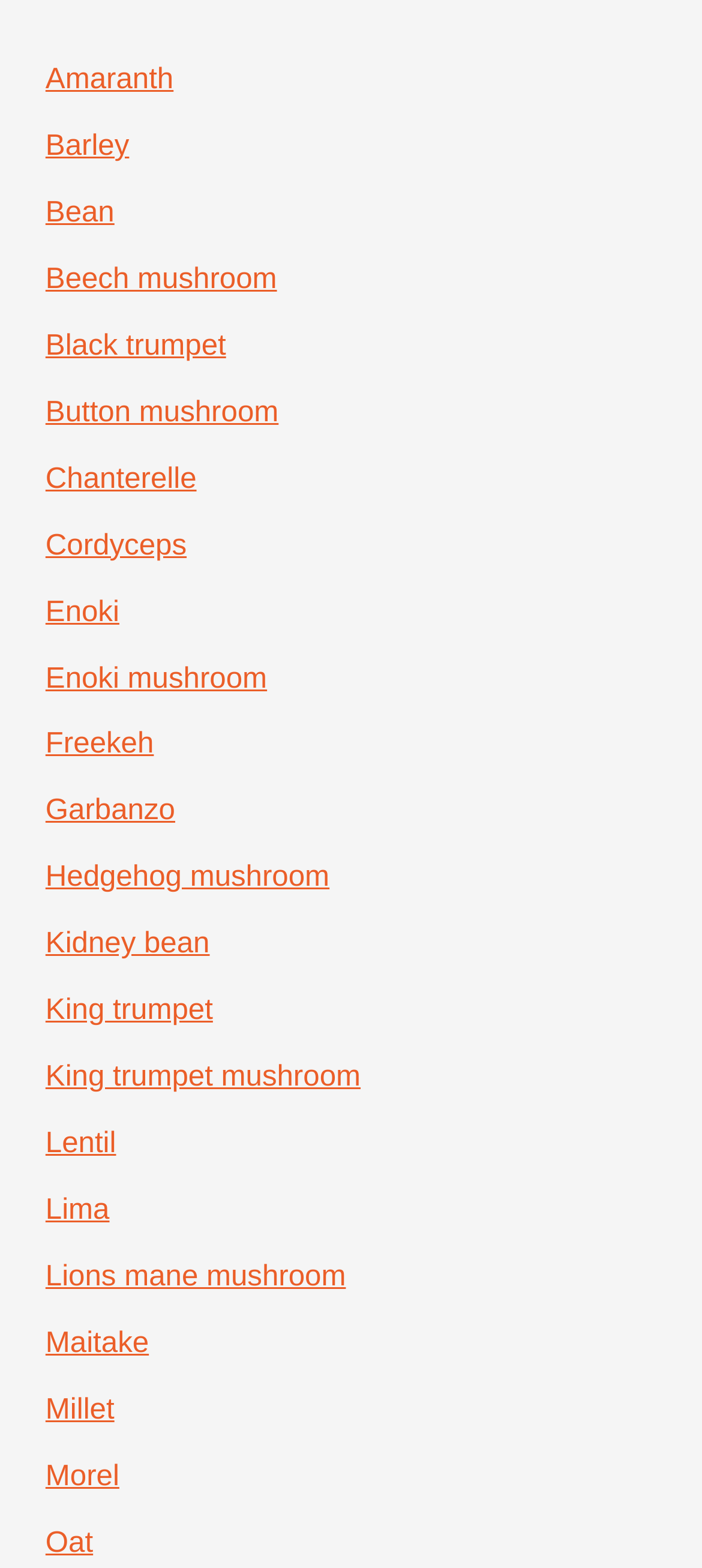Indicate the bounding box coordinates of the element that must be clicked to execute the instruction: "learn about King trumpet mushroom". The coordinates should be given as four float numbers between 0 and 1, i.e., [left, top, right, bottom].

[0.065, 0.676, 0.514, 0.697]